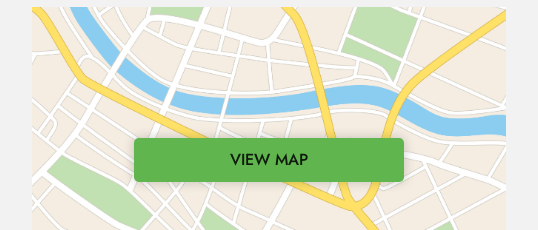Describe all the important aspects and features visible in the image.

The image features a stylized map, showcasing a variety of streets and waterways, with a prominent green button labeled "VIEW MAP" at its center. This interactive element invites users to explore a detailed representation of locations, likely associated with the context of the webpage, which includes information about local services such as COVID-19 testing available in centers like Stanney Oaks Leisure Centre and Winsford Lifestyle Centre. The map may serve as a useful tool for residents or visitors seeking to navigate the area, find essential services, or engage with community resources.